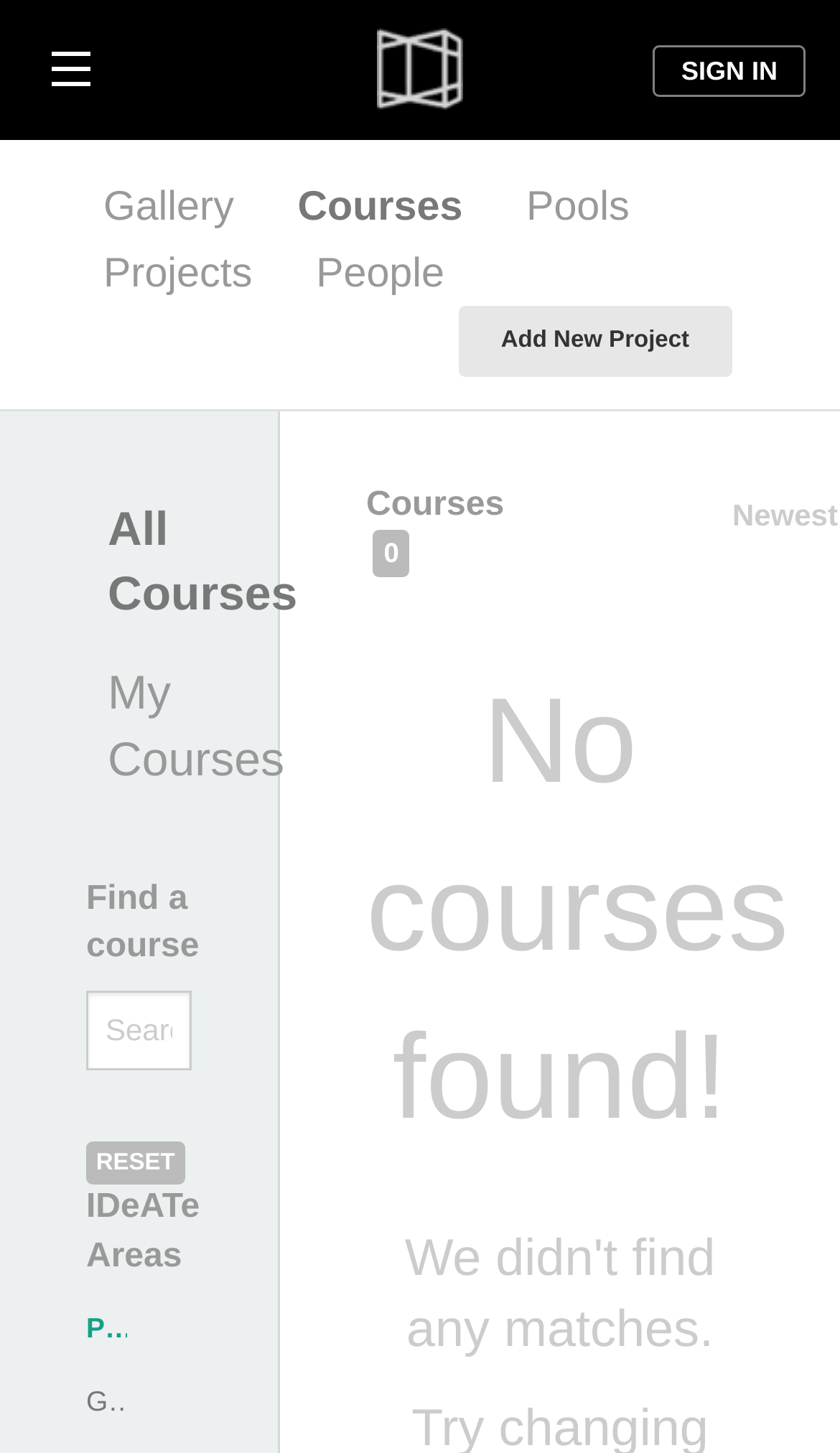Based on the element description: "Game Design", identify the UI element and provide its bounding box coordinates. Use four float numbers between 0 and 1, [left, top, right, bottom].

[0.103, 0.954, 0.306, 0.976]